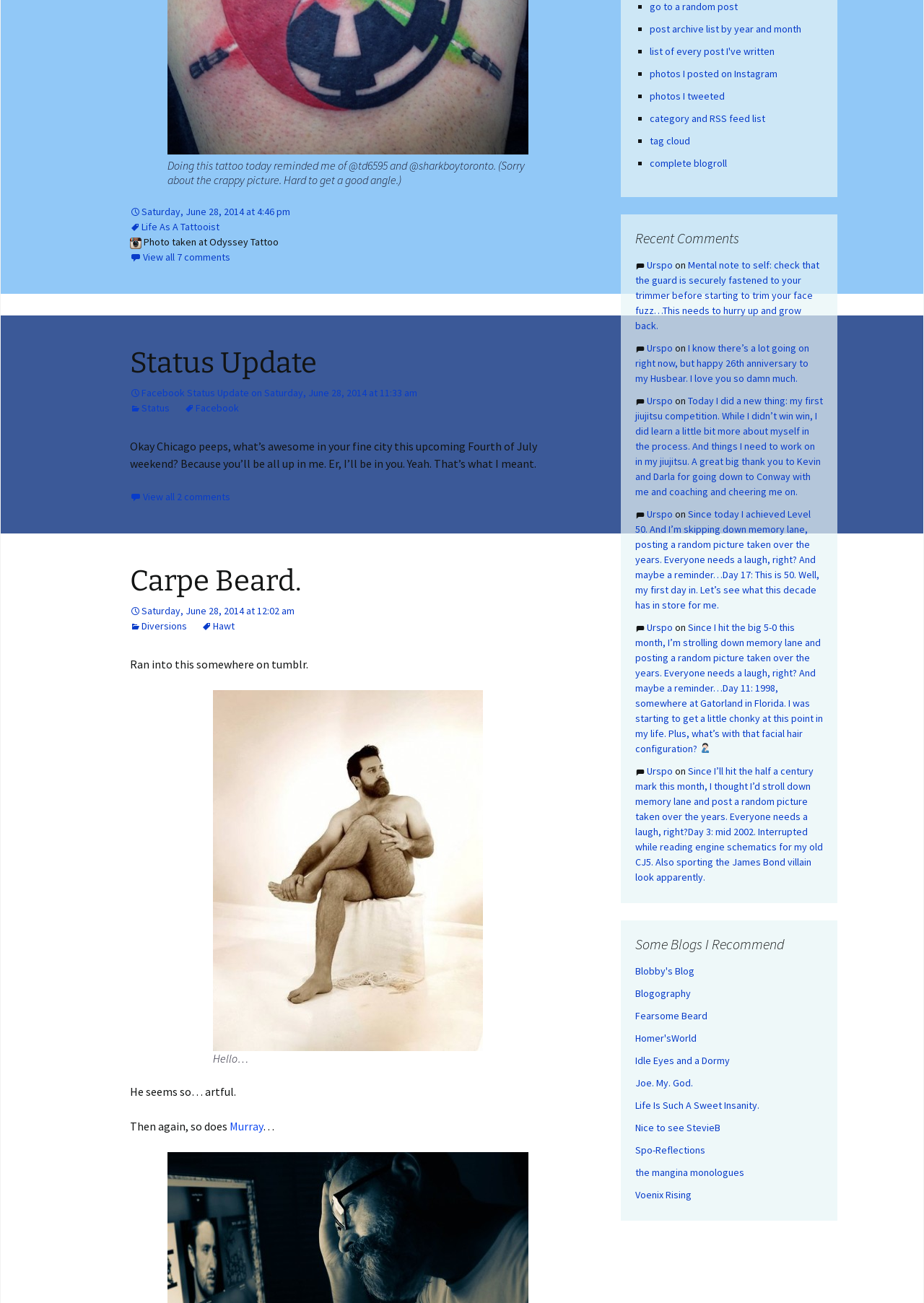Identify the bounding box coordinates of the element to click to follow this instruction: 'View all 2 comments'. Ensure the coordinates are four float values between 0 and 1, provided as [left, top, right, bottom].

[0.141, 0.376, 0.249, 0.386]